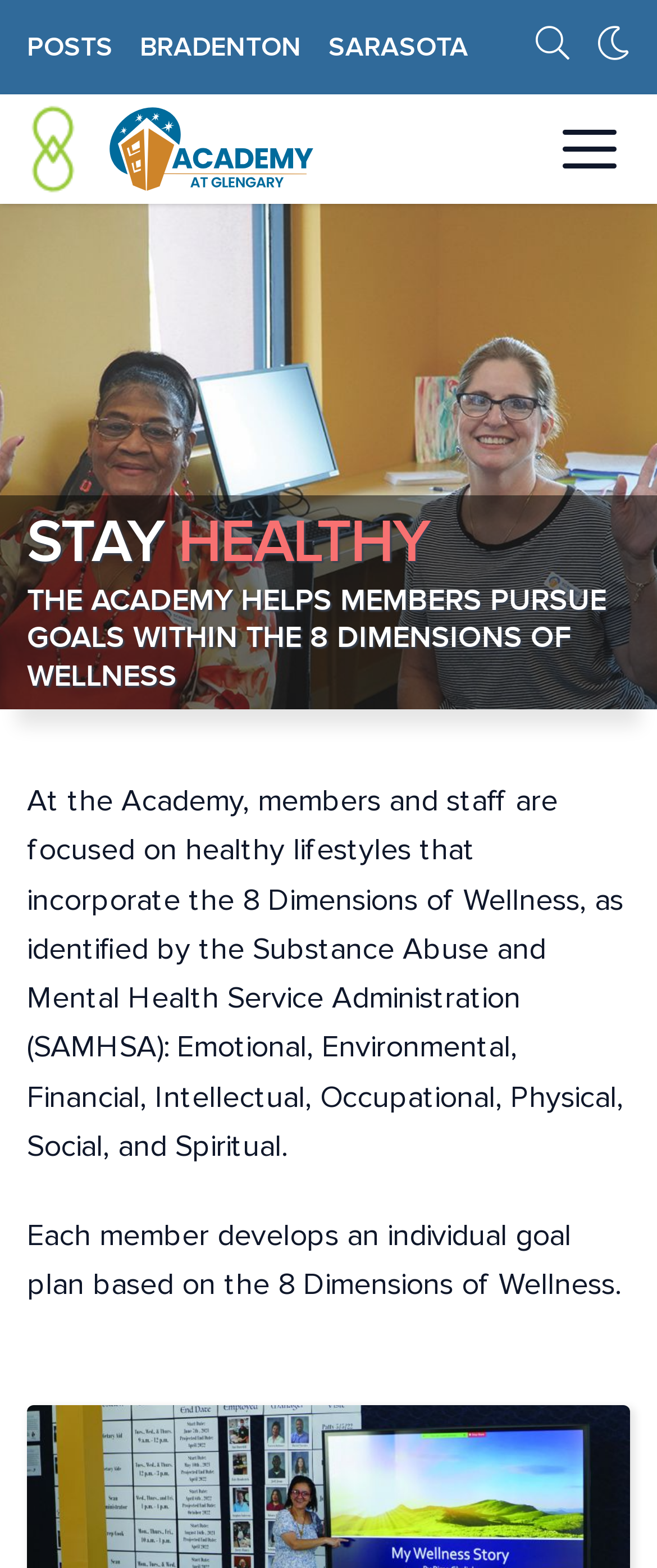Give a one-word or one-phrase response to the question:
How many links are in the top navigation bar?

3